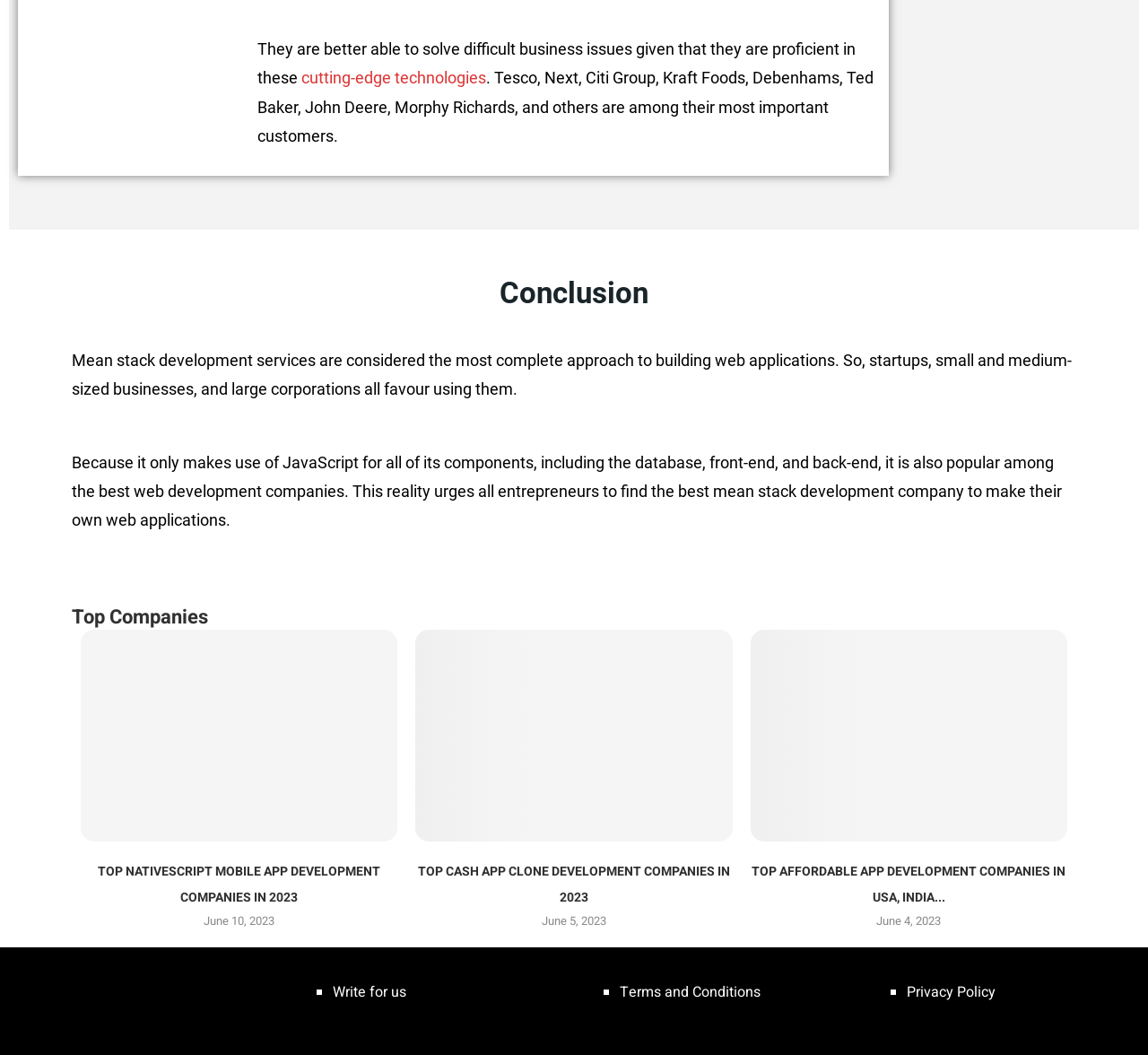Determine the coordinates of the bounding box for the clickable area needed to execute this instruction: "go to 'Apps For Startup'".

[0.012, 0.911, 0.224, 0.987]